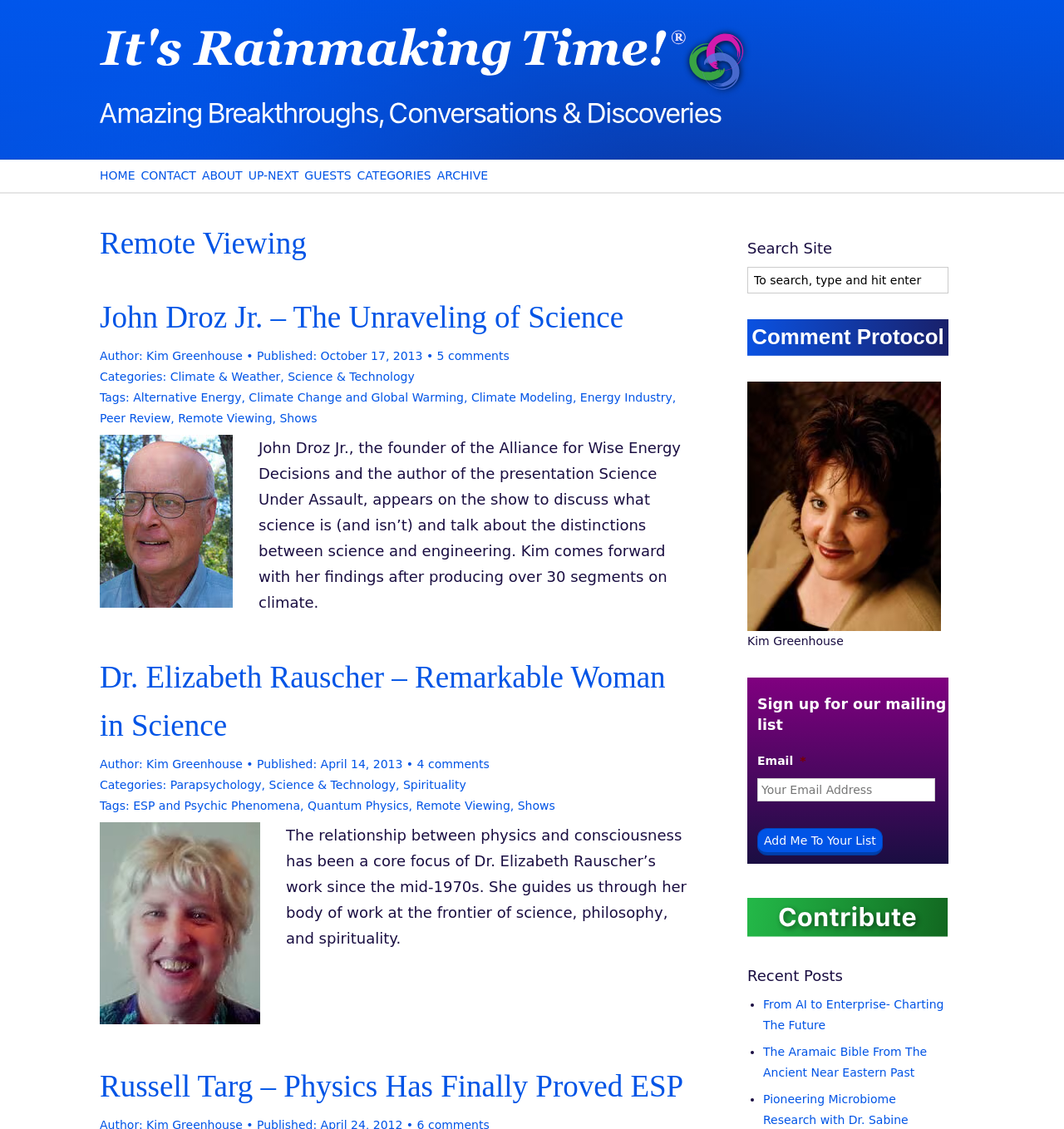Determine the bounding box coordinates for the clickable element required to fulfill the instruction: "Read the 'Live-Action “Ghost in the Shell” Moves to Paramount' article". Provide the coordinates as four float numbers between 0 and 1, i.e., [left, top, right, bottom].

None